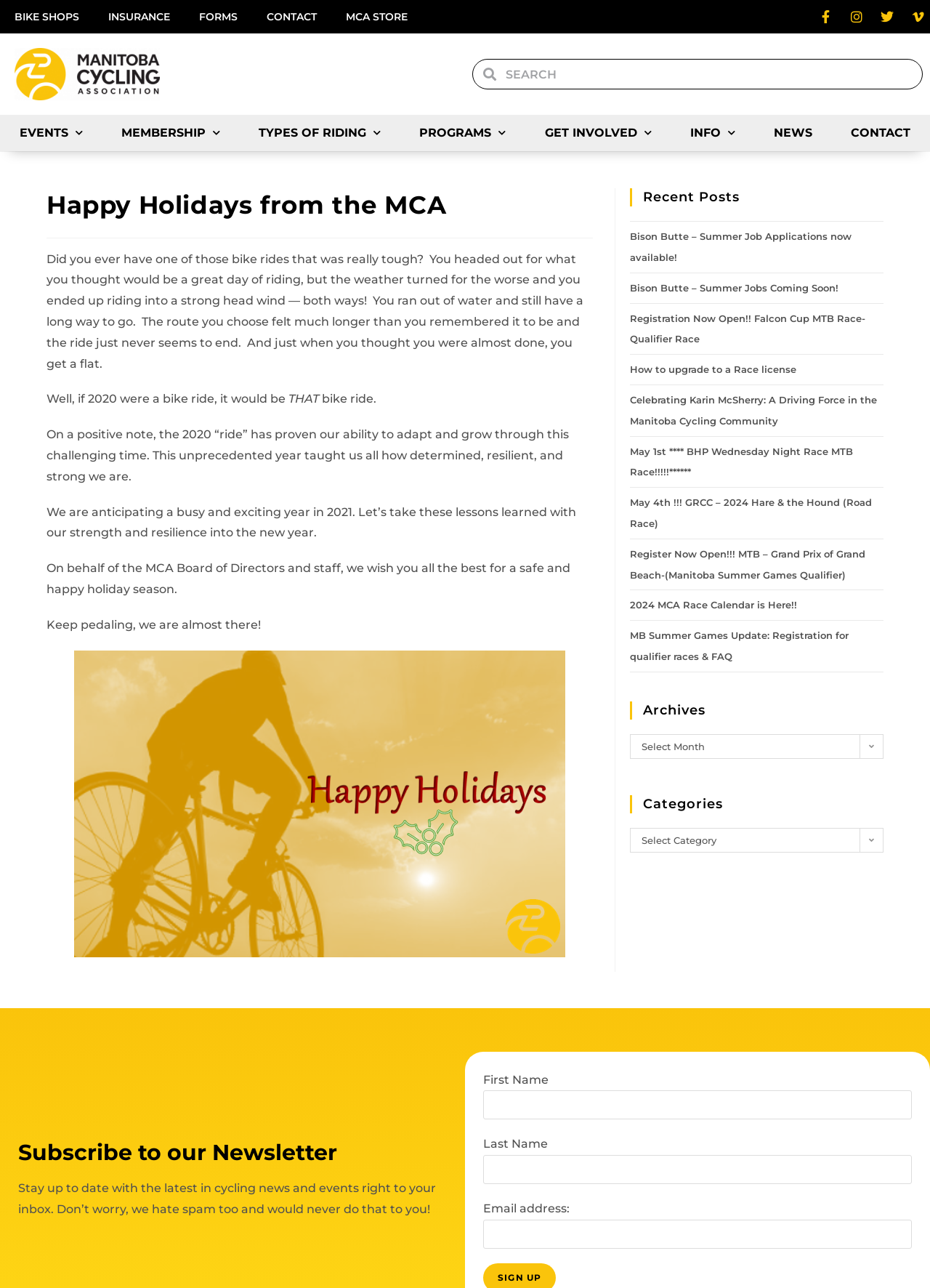Calculate the bounding box coordinates for the UI element based on the following description: "alt="Green Qi"". Ensure the coordinates are four float numbers between 0 and 1, i.e., [left, top, right, bottom].

None